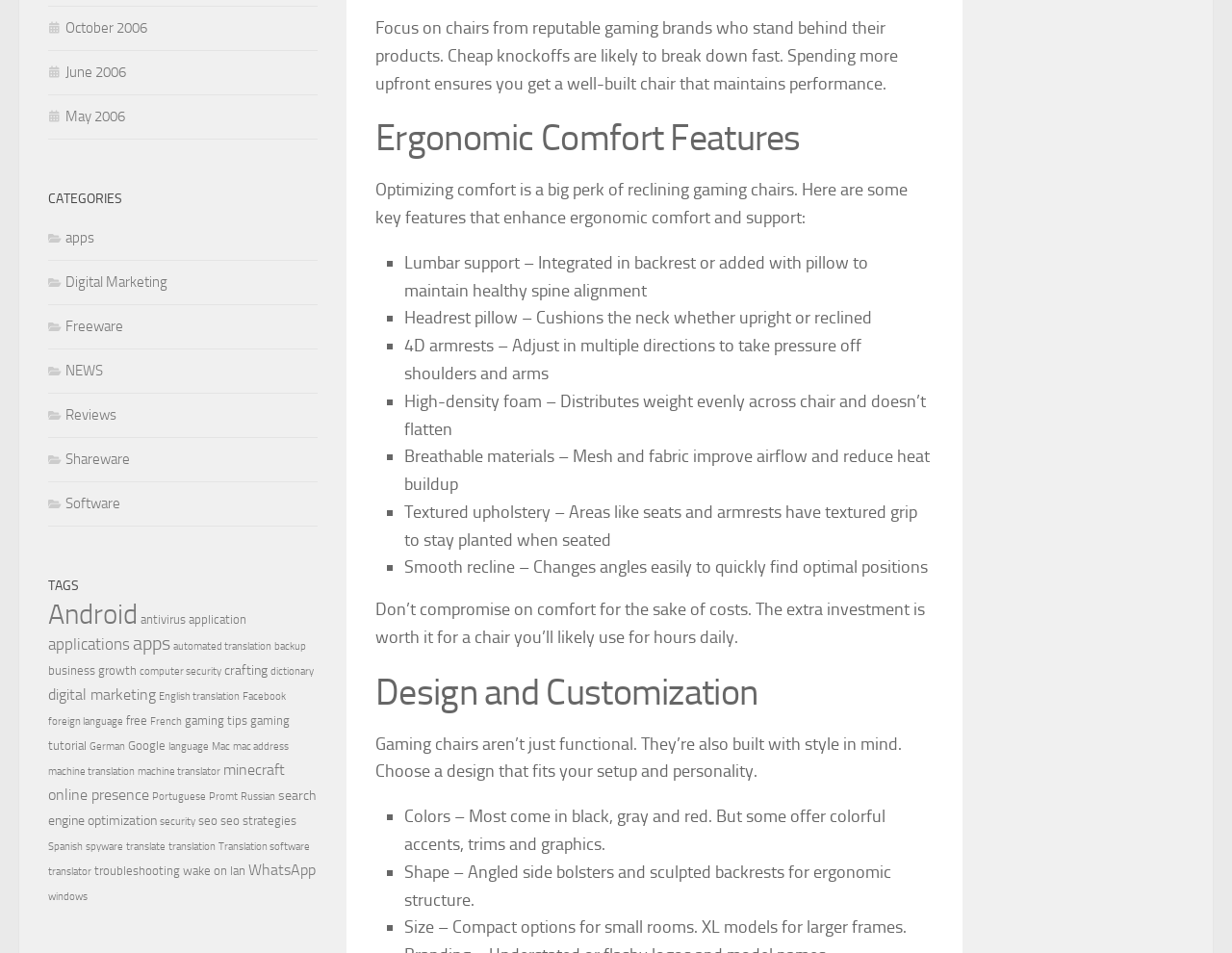Locate the bounding box coordinates of the element that needs to be clicked to carry out the instruction: "View the 'gaming tips' tag". The coordinates should be given as four float numbers ranging from 0 to 1, i.e., [left, top, right, bottom].

[0.15, 0.749, 0.201, 0.764]